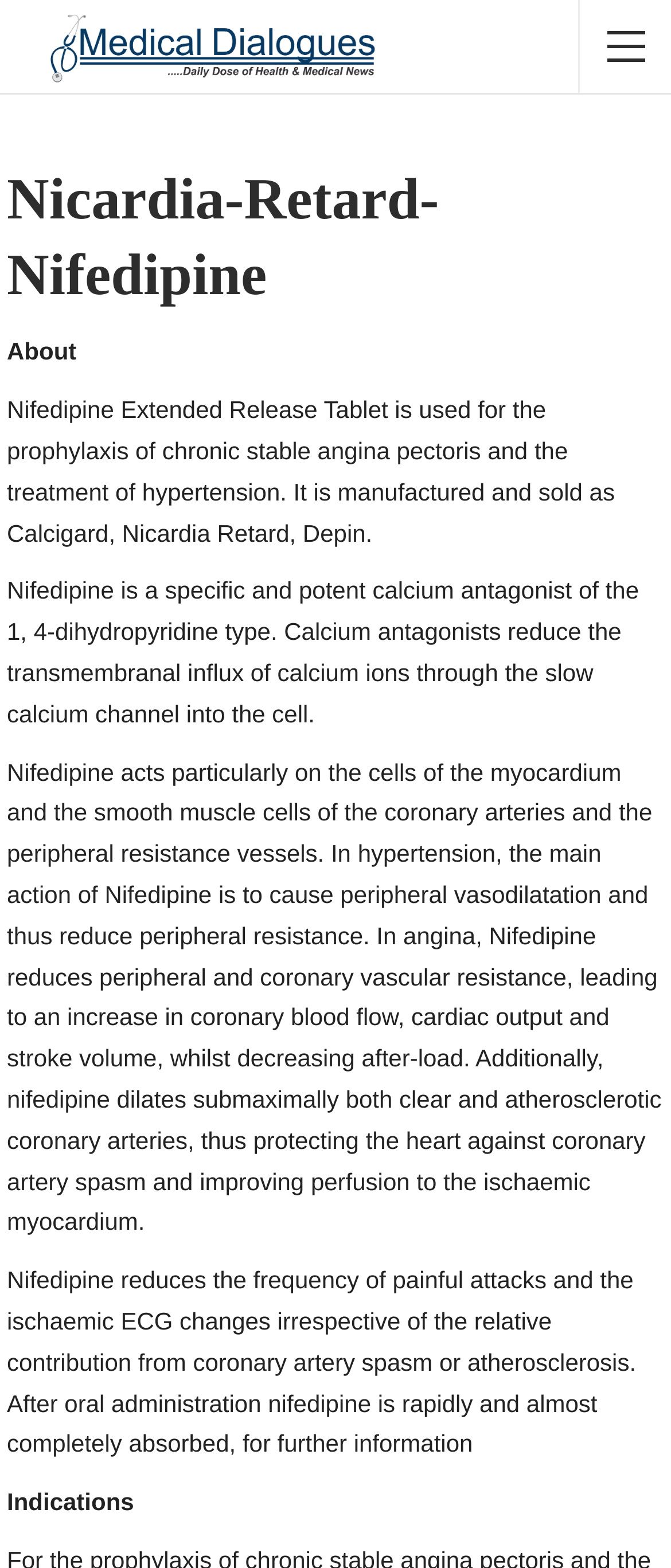How is Nifedipine absorbed after oral administration?
Kindly offer a detailed explanation using the data available in the image.

As mentioned on the webpage, after oral administration, Nifedipine is rapidly and almost completely absorbed.